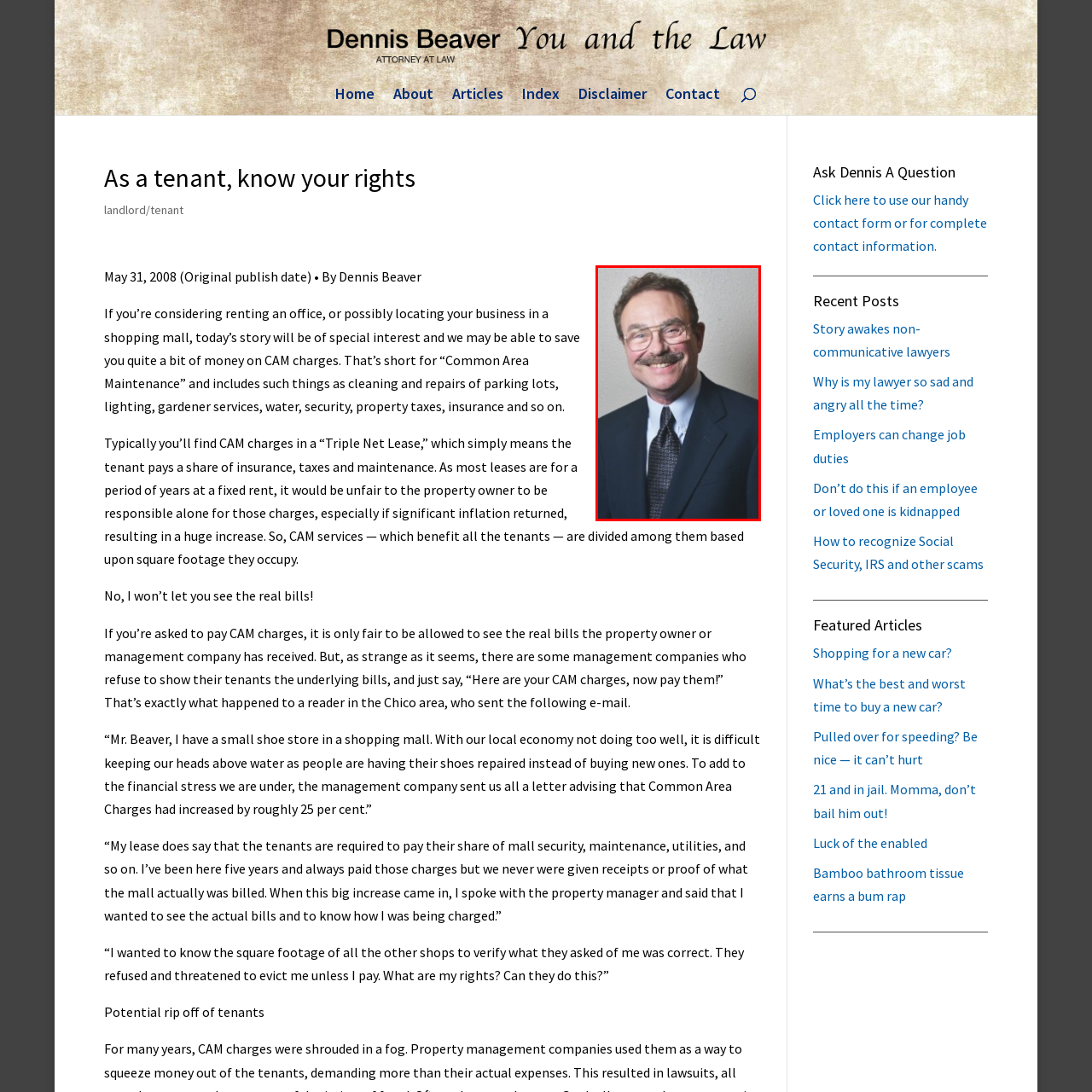Direct your attention to the red-bounded image and answer the question with a single word or phrase:
What is the topic of the article accompanying the image?

Tenant rights